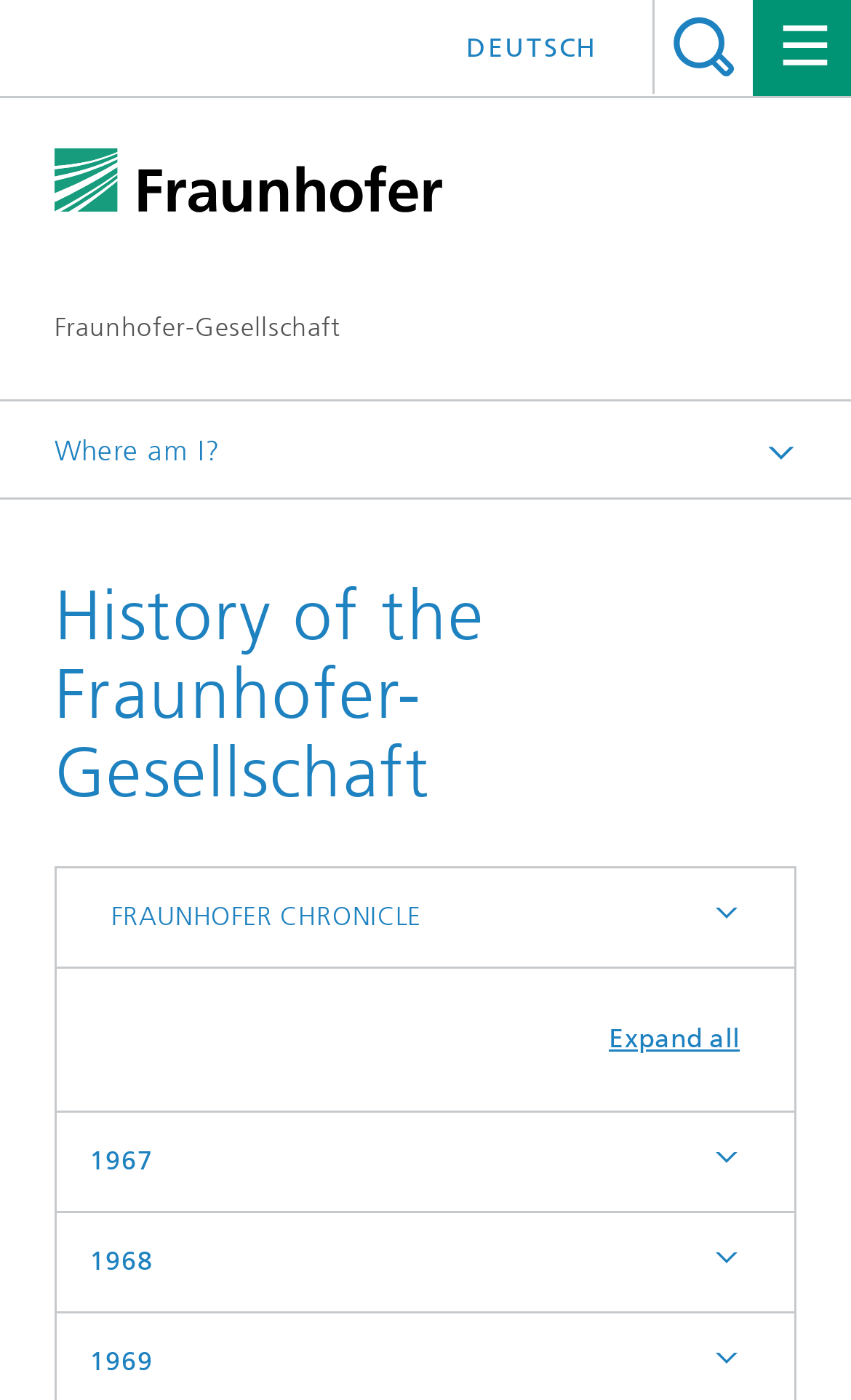Locate the bounding box coordinates of the element to click to perform the following action: 'read about Fraunhofer Chronicle'. The coordinates should be given as four float values between 0 and 1, in the form of [left, top, right, bottom].

[0.308, 0.564, 0.623, 0.586]